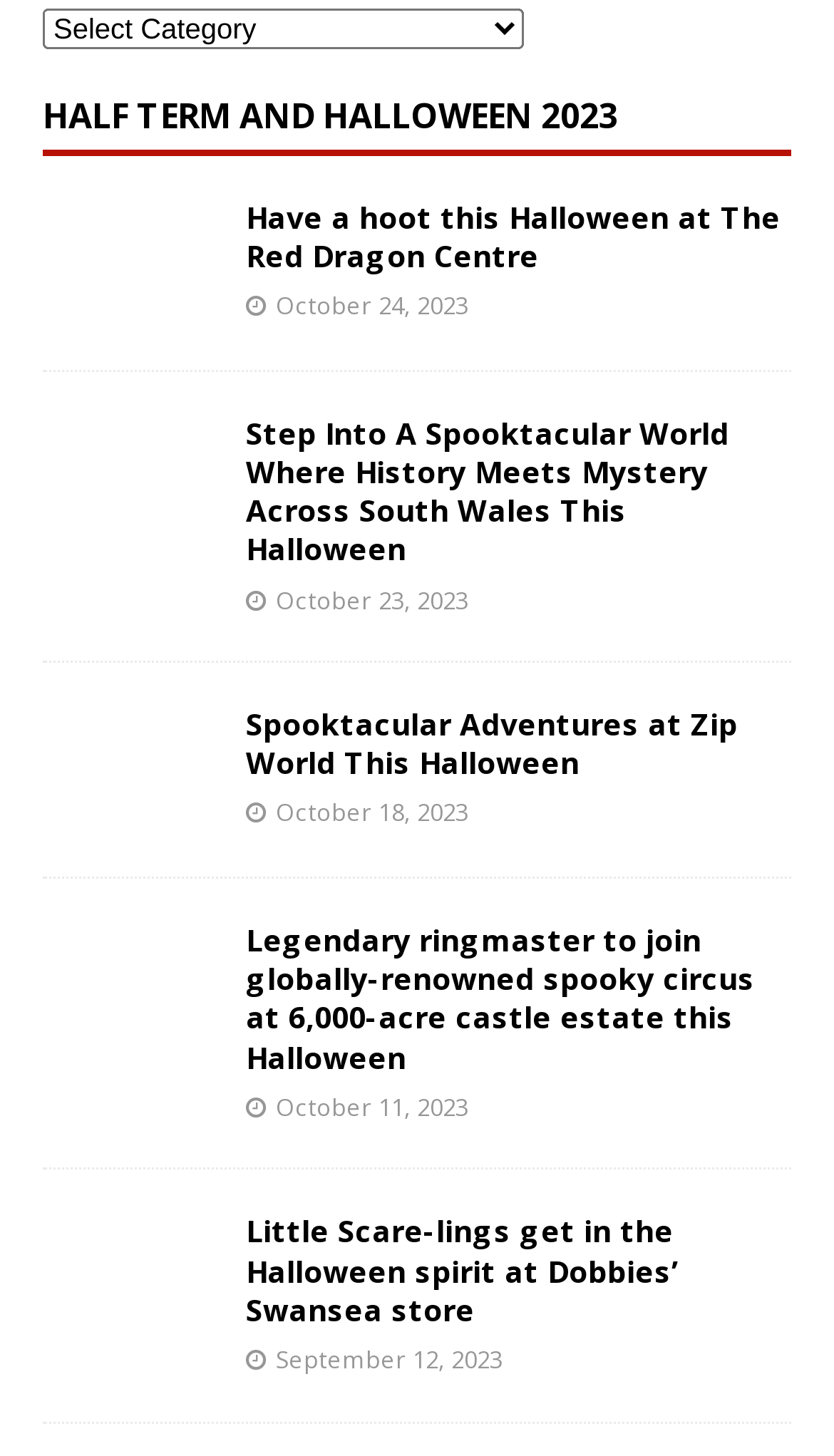Please respond to the question using a single word or phrase:
What is the earliest date of a Halloween event?

October 11, 2023